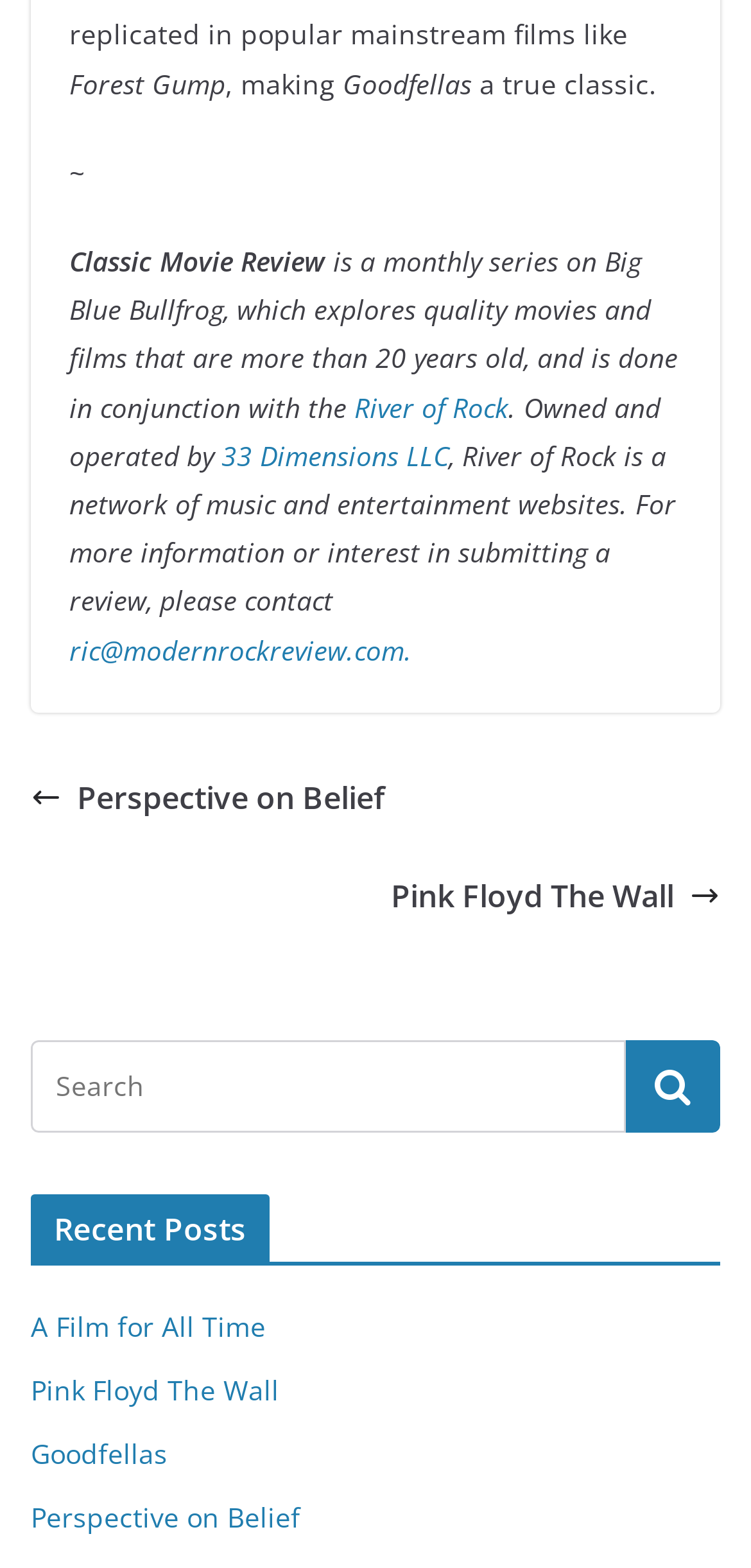What is the text above the search box?
From the screenshot, provide a brief answer in one word or phrase.

complementary